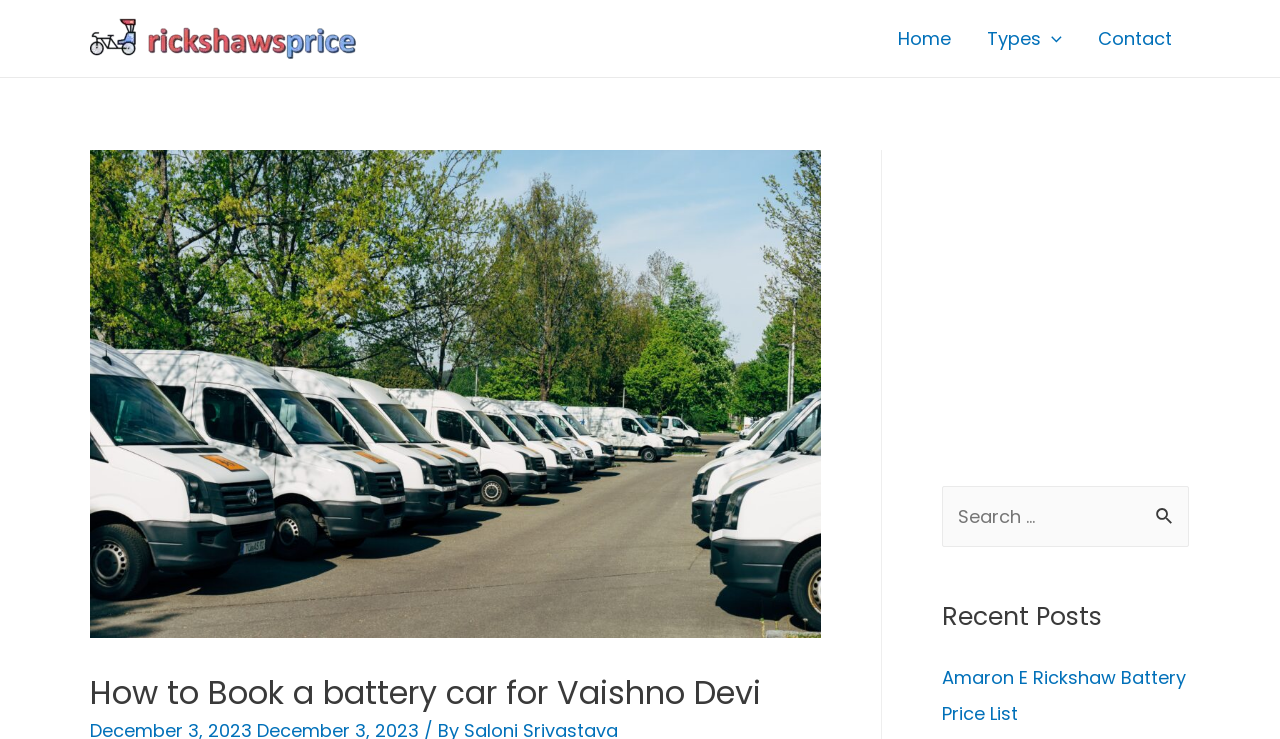Find the bounding box coordinates for the HTML element specified by: "aria-label="Instagram Social Icon"".

None